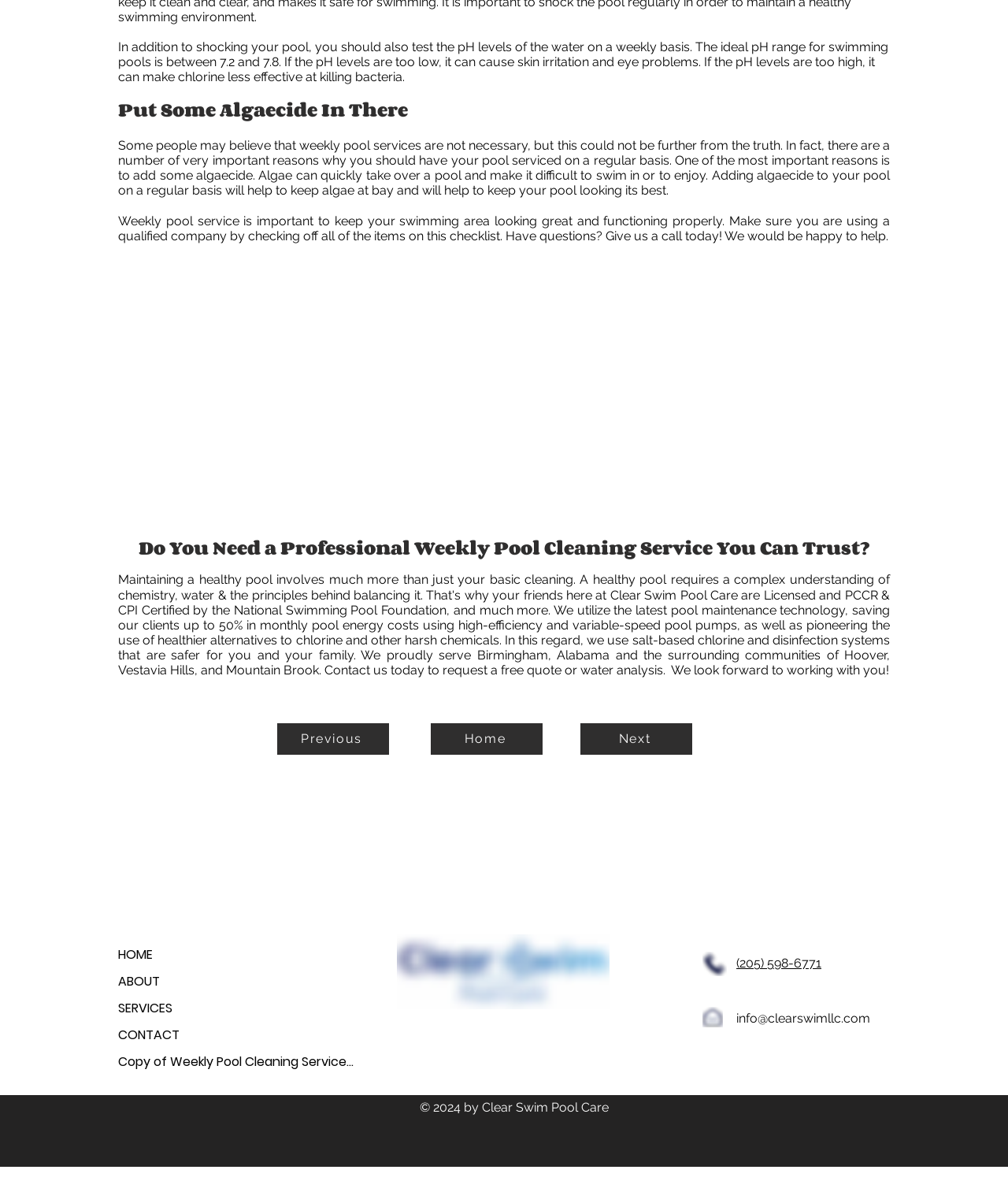Using the elements shown in the image, answer the question comprehensively: What is the ideal pH range for swimming pools?

According to the webpage, the ideal pH range for swimming pools is between 7.2 and 7.8, as mentioned in the paragraph that discusses the importance of testing pH levels on a weekly basis.